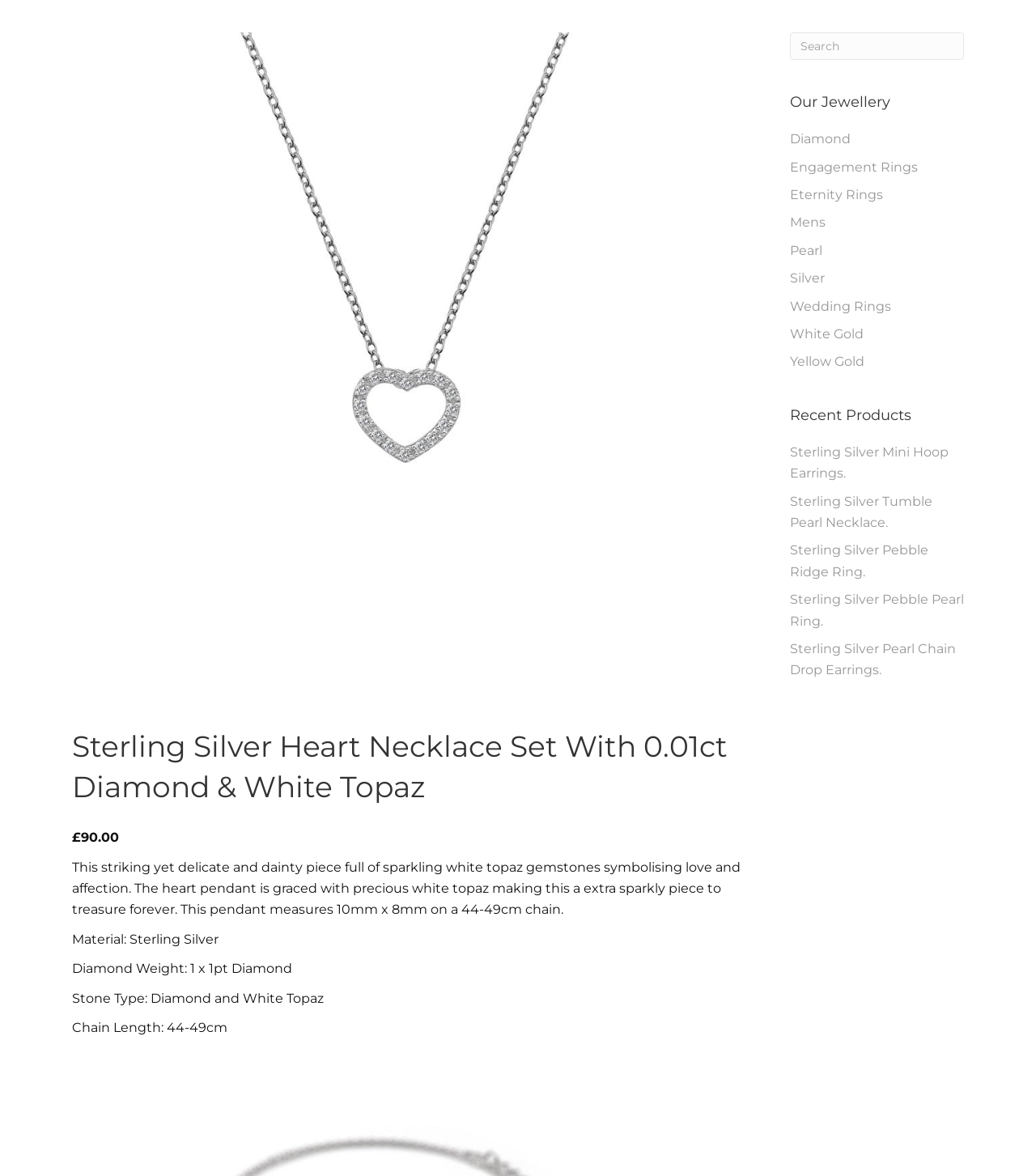Locate the bounding box of the UI element described by: "Sterling Silver Mini Hoop Earrings." in the given webpage screenshot.

[0.762, 0.378, 0.915, 0.409]